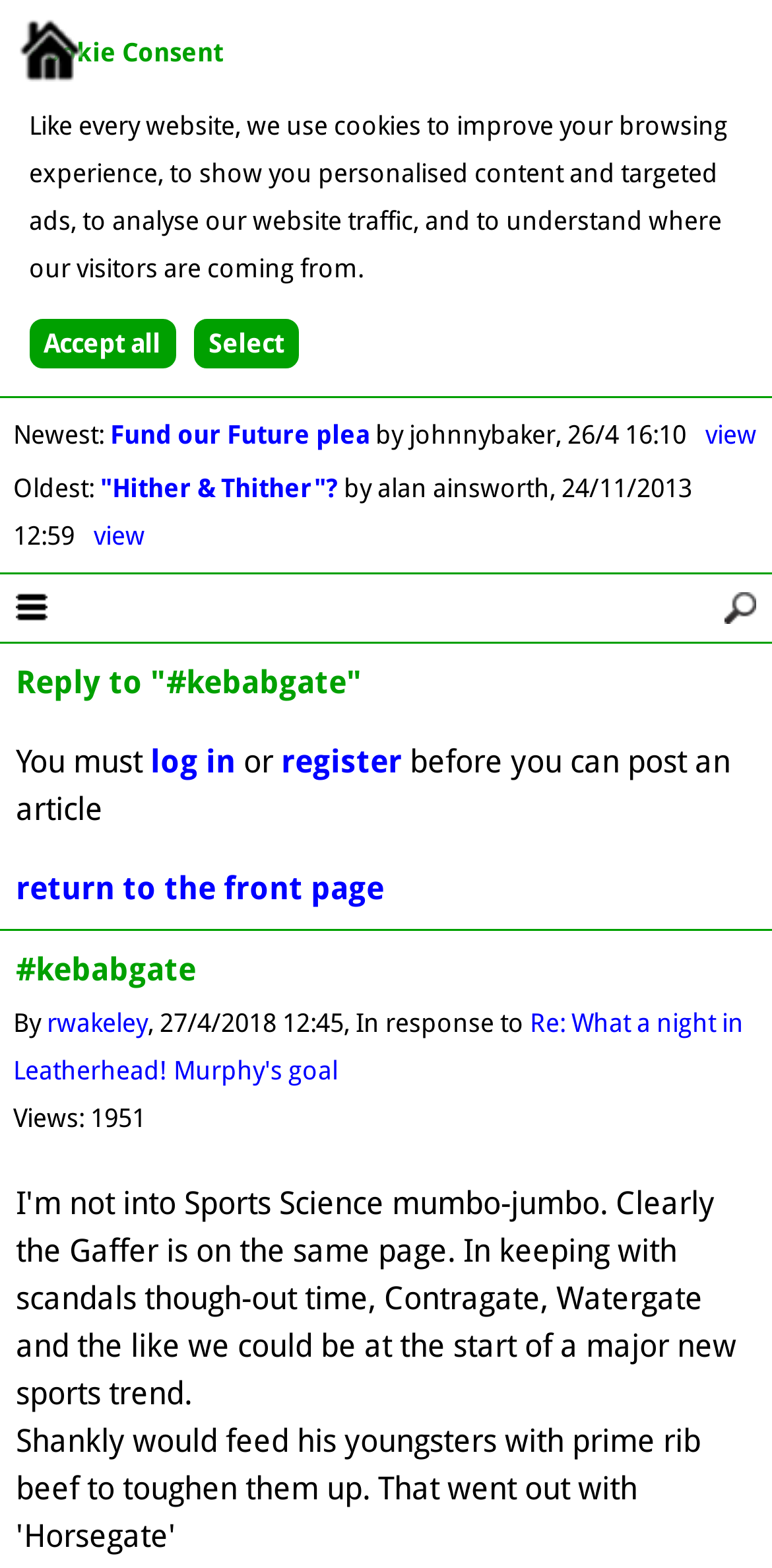Find the bounding box coordinates for the element that must be clicked to complete the instruction: "View the post 'Fund our Future plea'". The coordinates should be four float numbers between 0 and 1, indicated as [left, top, right, bottom].

[0.913, 0.267, 0.98, 0.286]